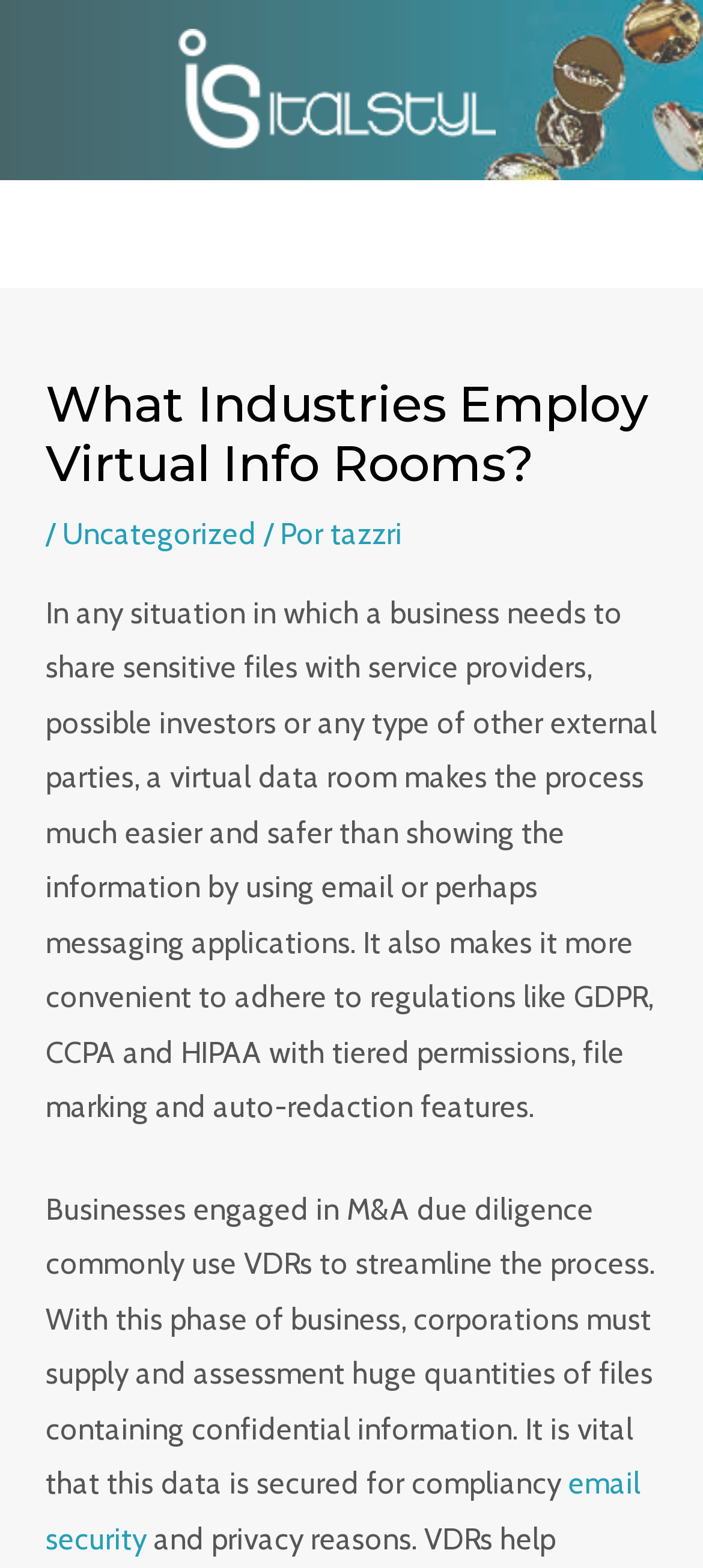Please find the bounding box for the UI component described as follows: "Uncategorized".

[0.088, 0.328, 0.365, 0.351]